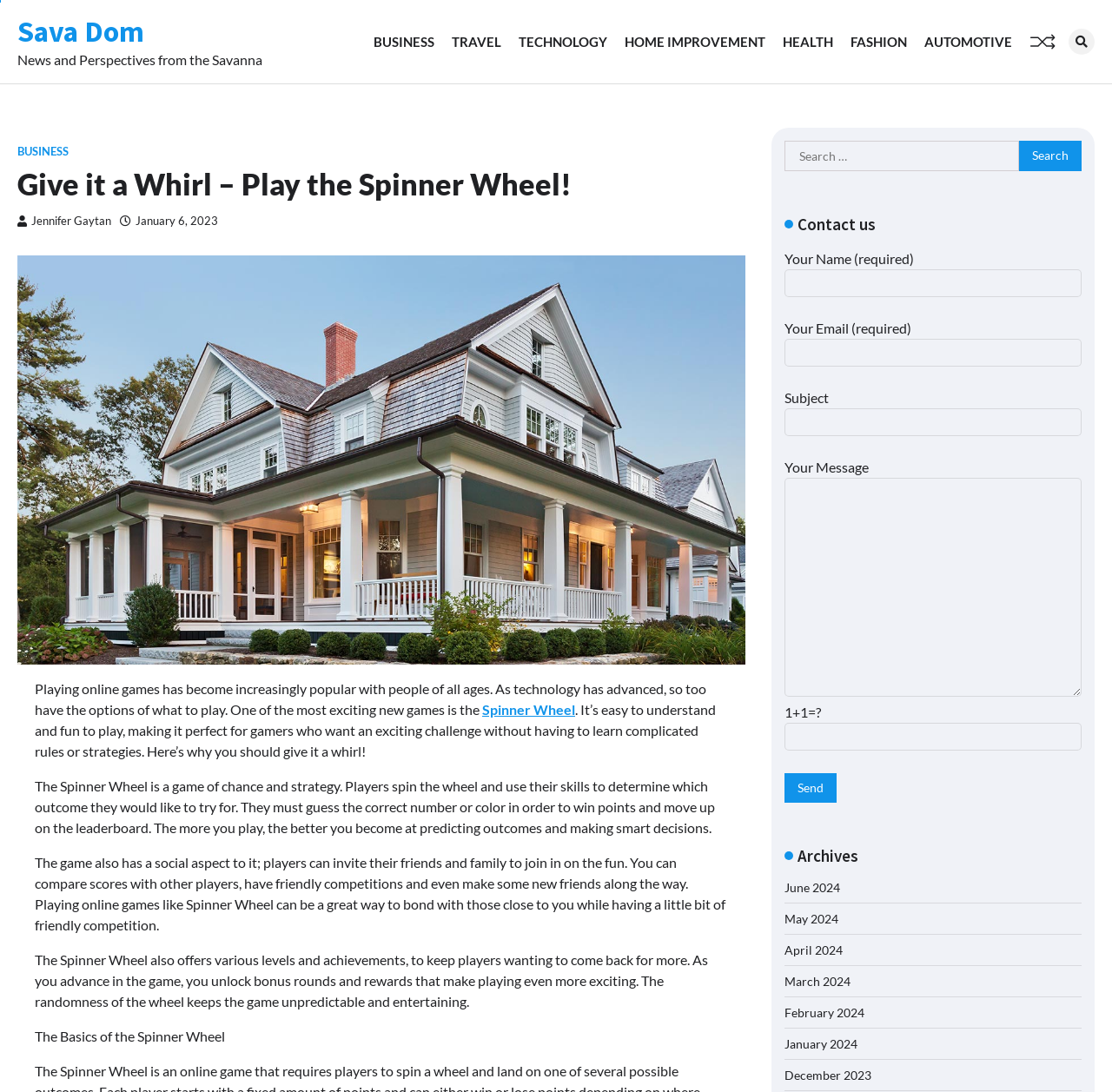Specify the bounding box coordinates of the area to click in order to follow the given instruction: "Click on the 'Spinner Wheel' link."

[0.434, 0.642, 0.517, 0.657]